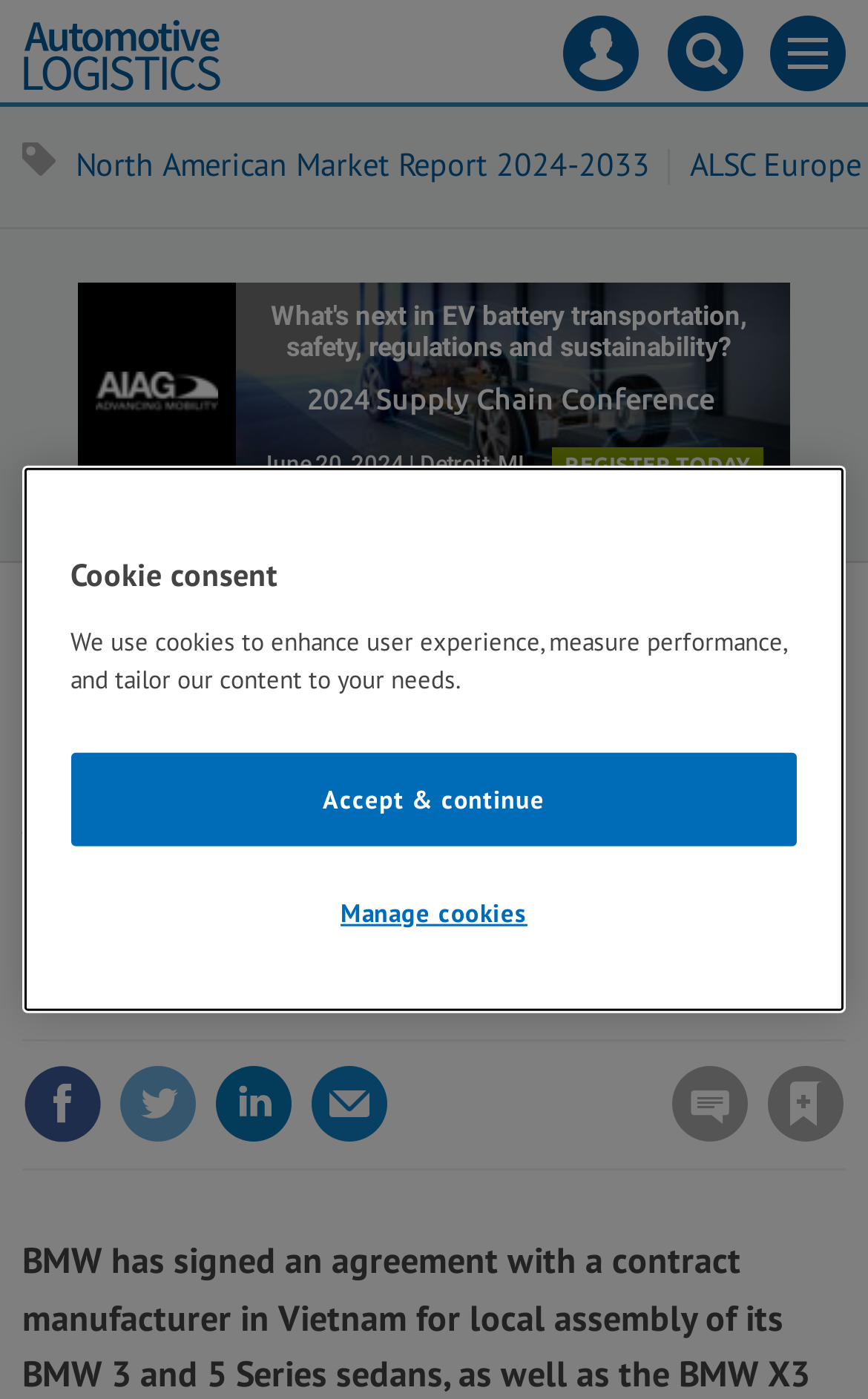Identify the bounding box coordinates for the element you need to click to achieve the following task: "Follow Maria on Facebook". The coordinates must be four float values ranging from 0 to 1, formatted as [left, top, right, bottom].

None